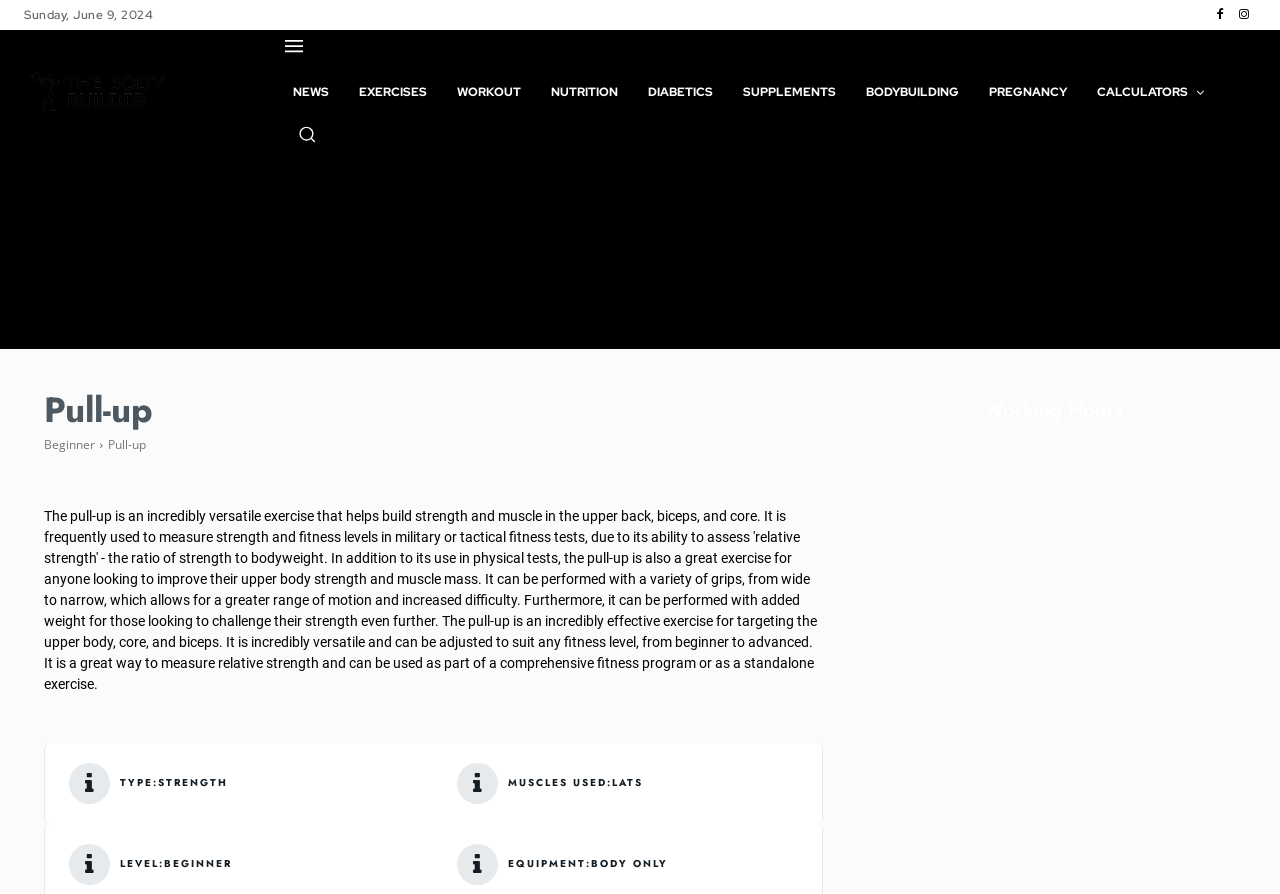Identify the bounding box coordinates for the UI element described as: "Bodybuilding". The coordinates should be provided as four floats between 0 and 1: [left, top, right, bottom].

[0.665, 0.069, 0.761, 0.137]